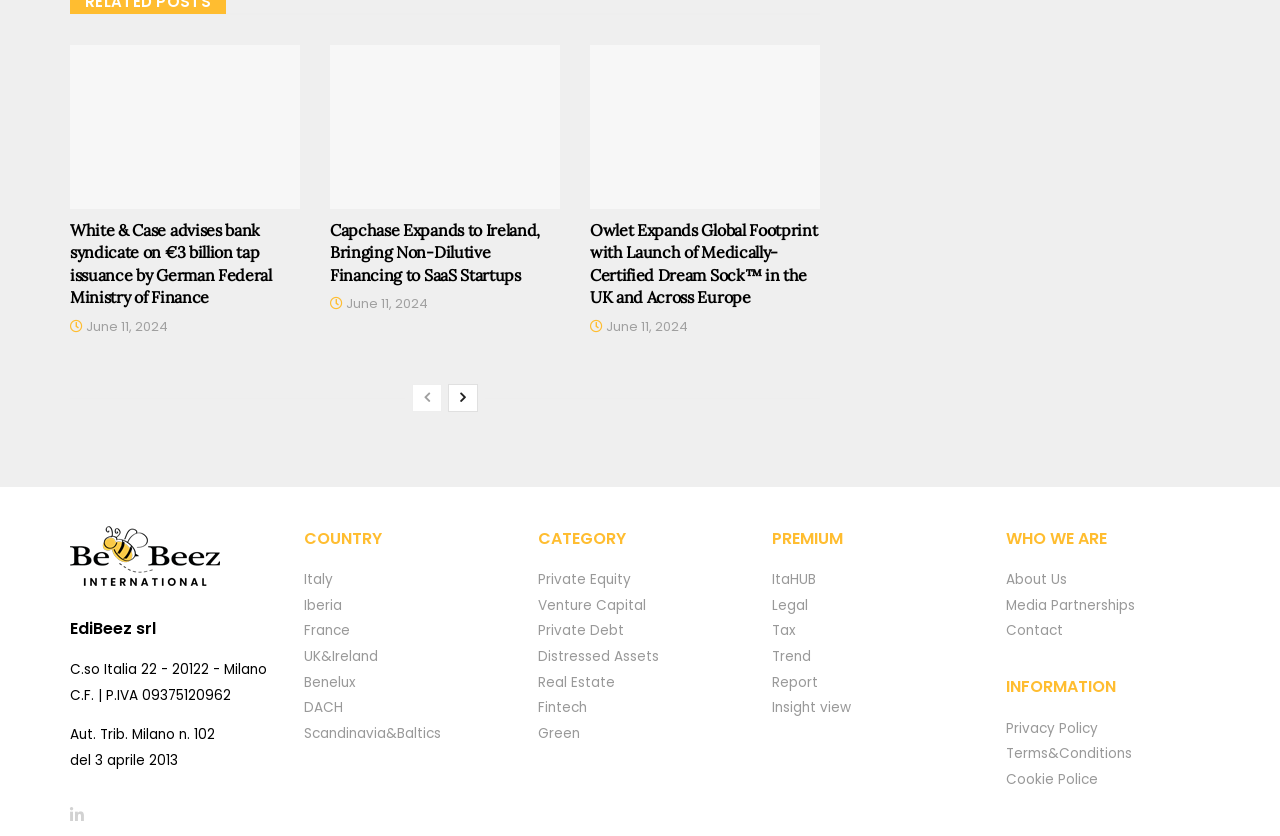Locate the bounding box coordinates of the element you need to click to accomplish the task described by this instruction: "Click the 'Try Atto attotime.com' button".

None